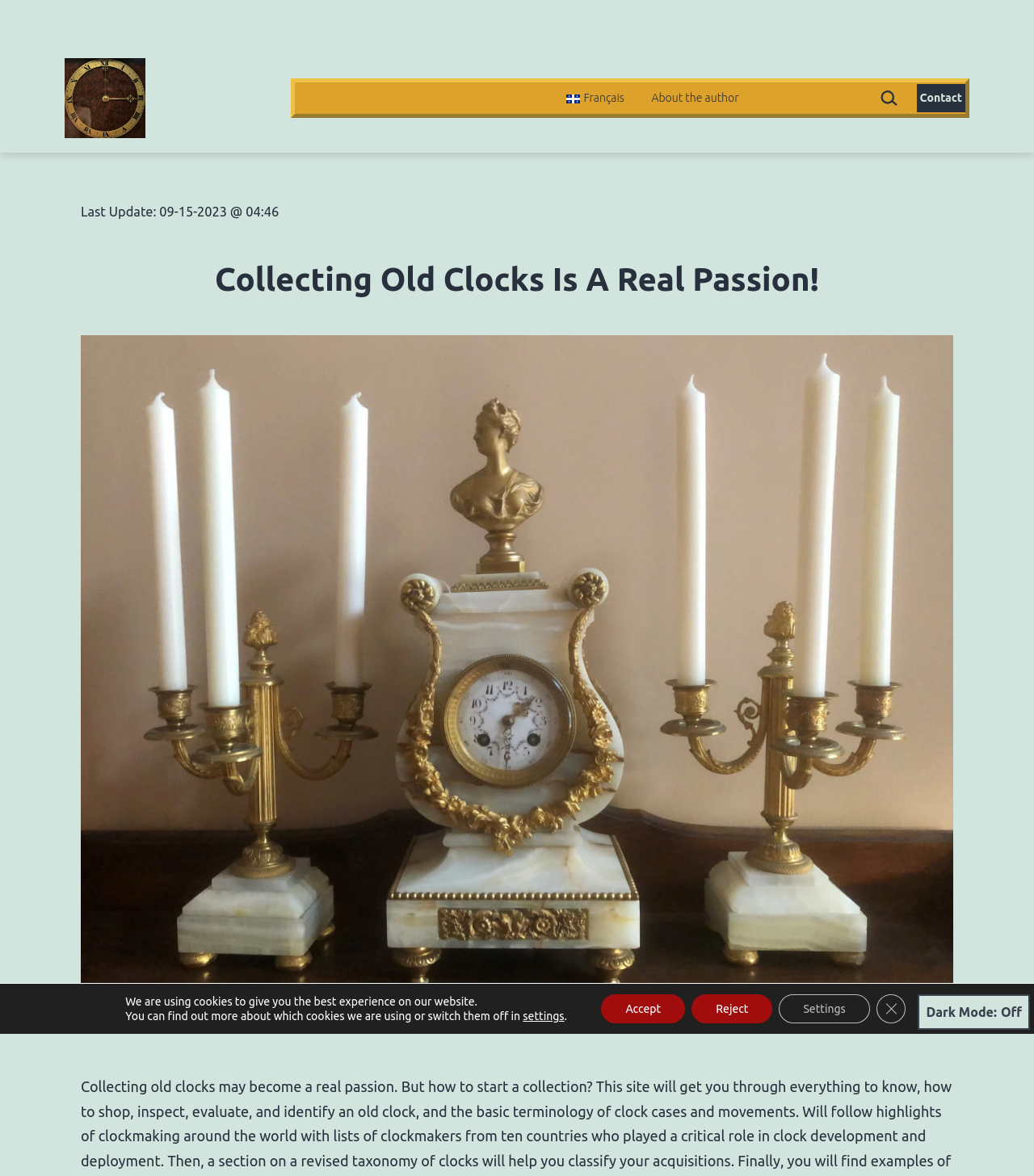Predict the bounding box for the UI component with the following description: "Dark Mode:".

[0.888, 0.845, 0.996, 0.876]